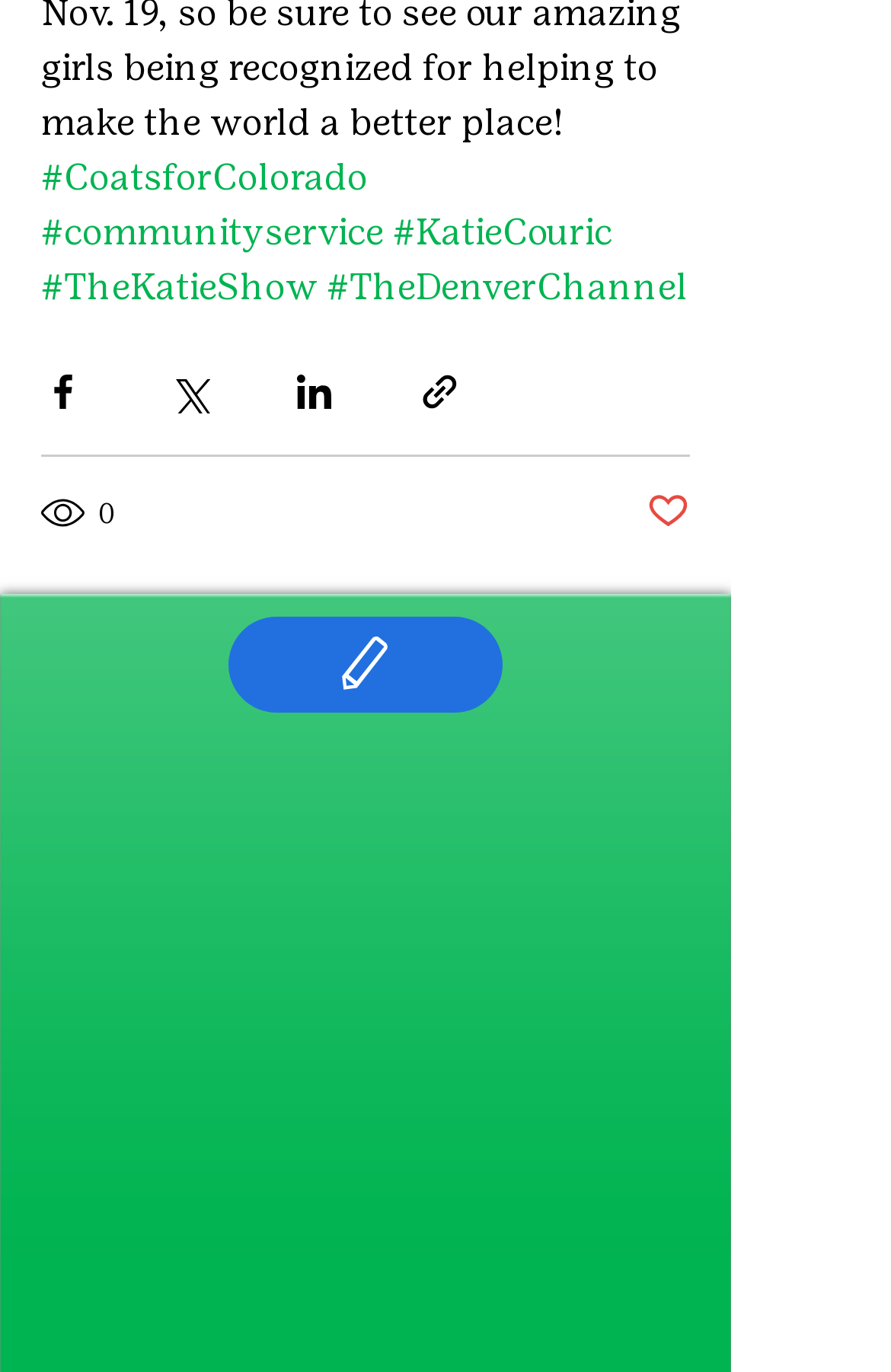Pinpoint the bounding box coordinates for the area that should be clicked to perform the following instruction: "Edit".

[0.256, 0.45, 0.564, 0.52]